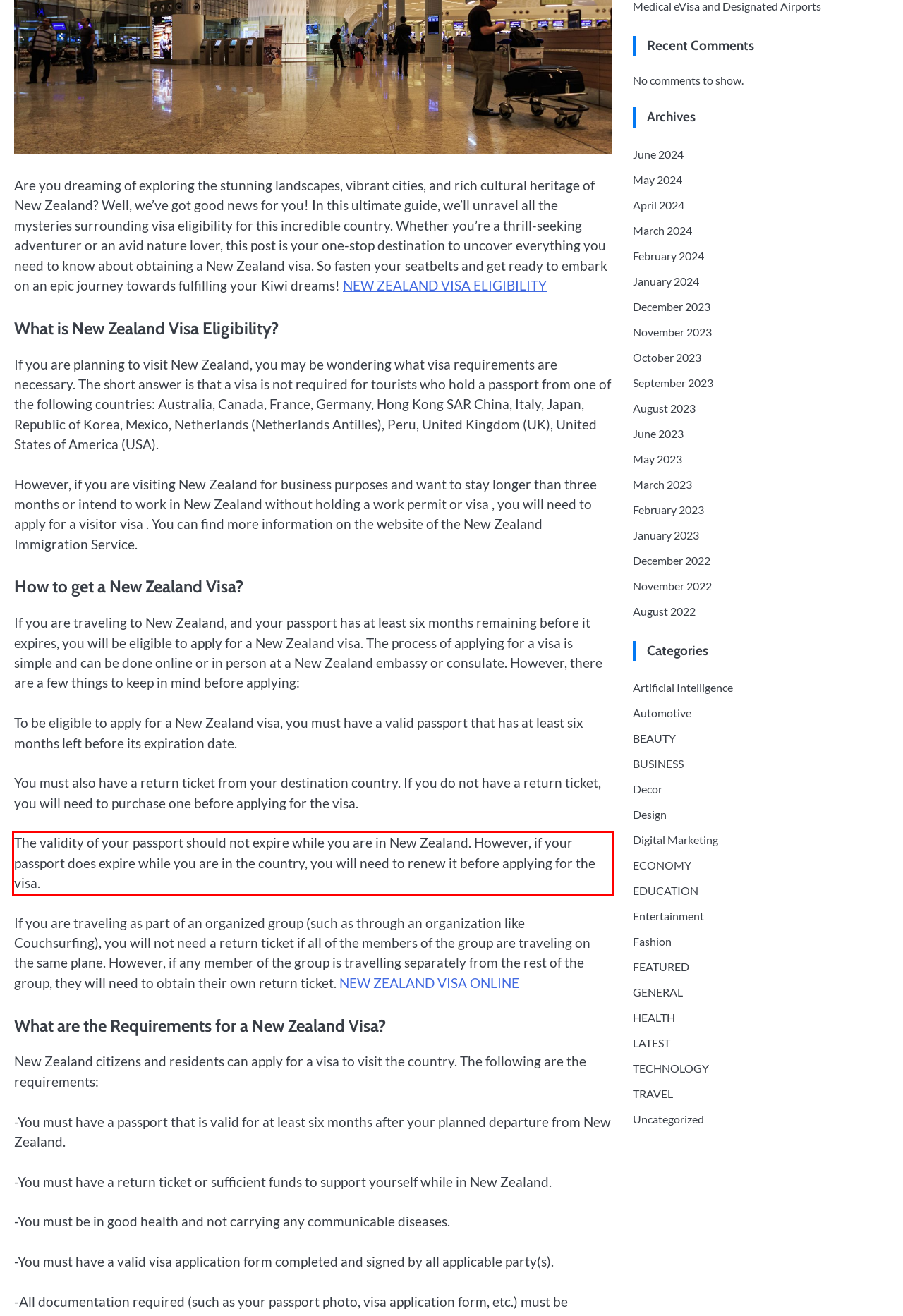Given a webpage screenshot, locate the red bounding box and extract the text content found inside it.

The validity of your passport should not expire while you are in New Zealand. However, if your passport does expire while you are in the country, you will need to renew it before applying for the visa.